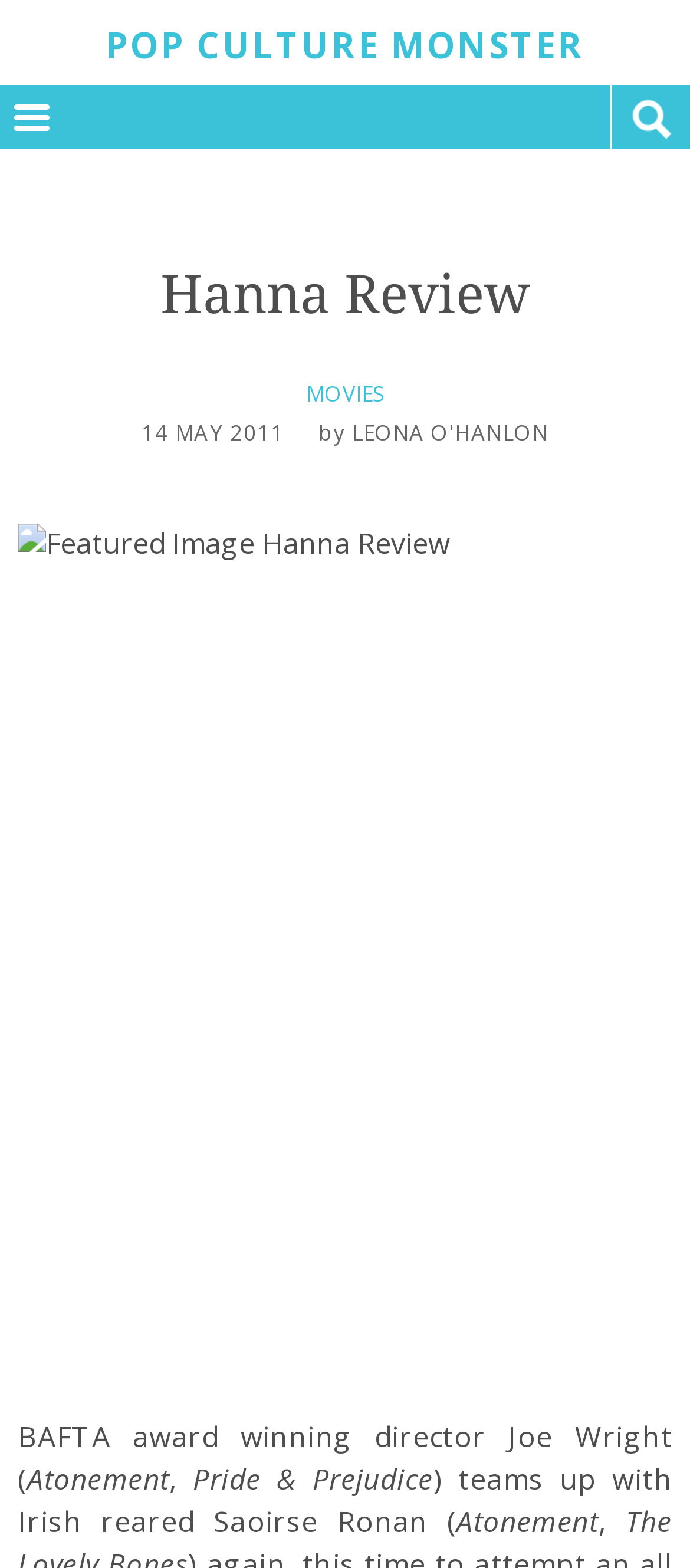Please give a succinct answer using a single word or phrase:
Who is the author of the review of Hanna?

LEONA O'HANLON